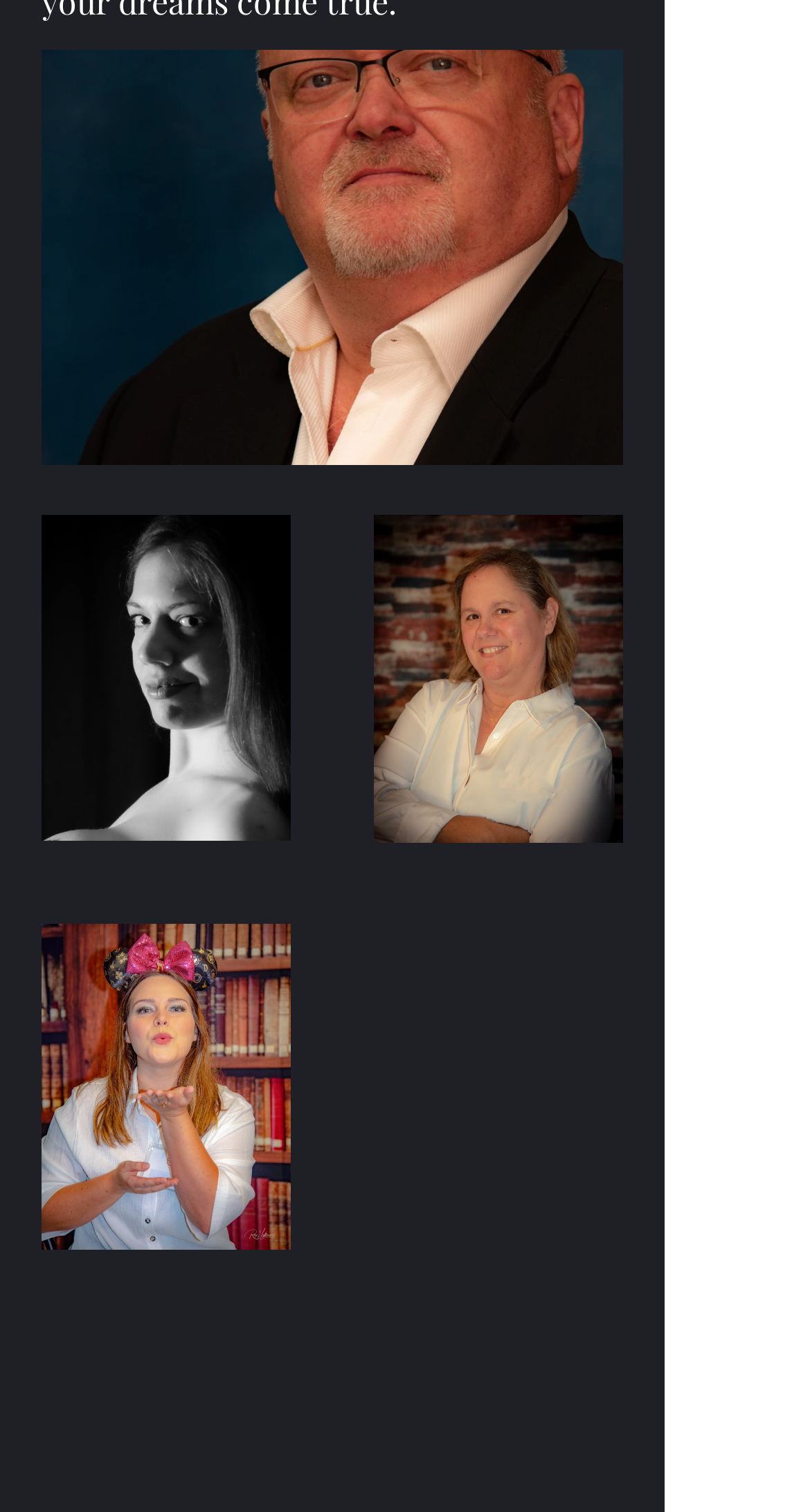Using the element description aria-label="Fiona (8)", predict the bounding box coordinates for the UI element. Provide the coordinates in (top-left x, top-left y, bottom-right x, bottom-right y) format with values ranging from 0 to 1.

[0.051, 0.341, 0.359, 0.557]